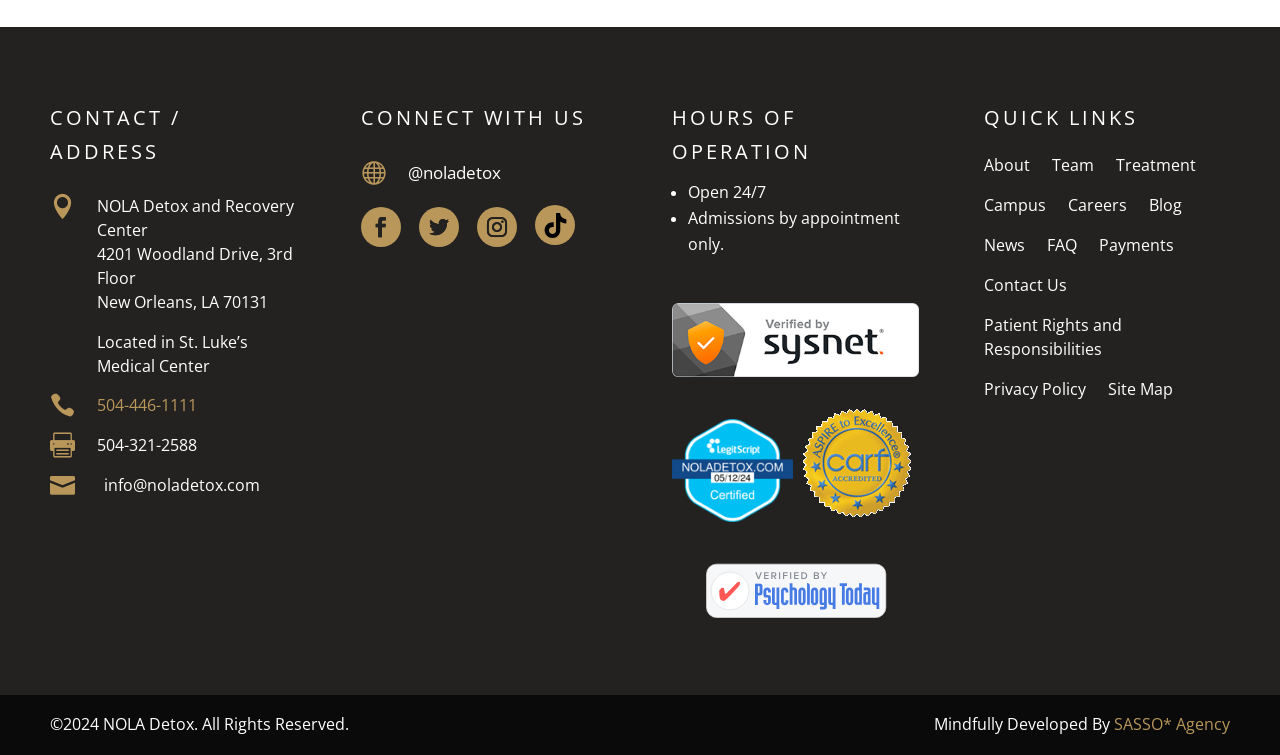Locate the bounding box coordinates for the element described below: "title="Verify LegitScript Approval"". The coordinates must be four float values between 0 and 1, formatted as [left, top, right, bottom].

[0.525, 0.672, 0.62, 0.697]